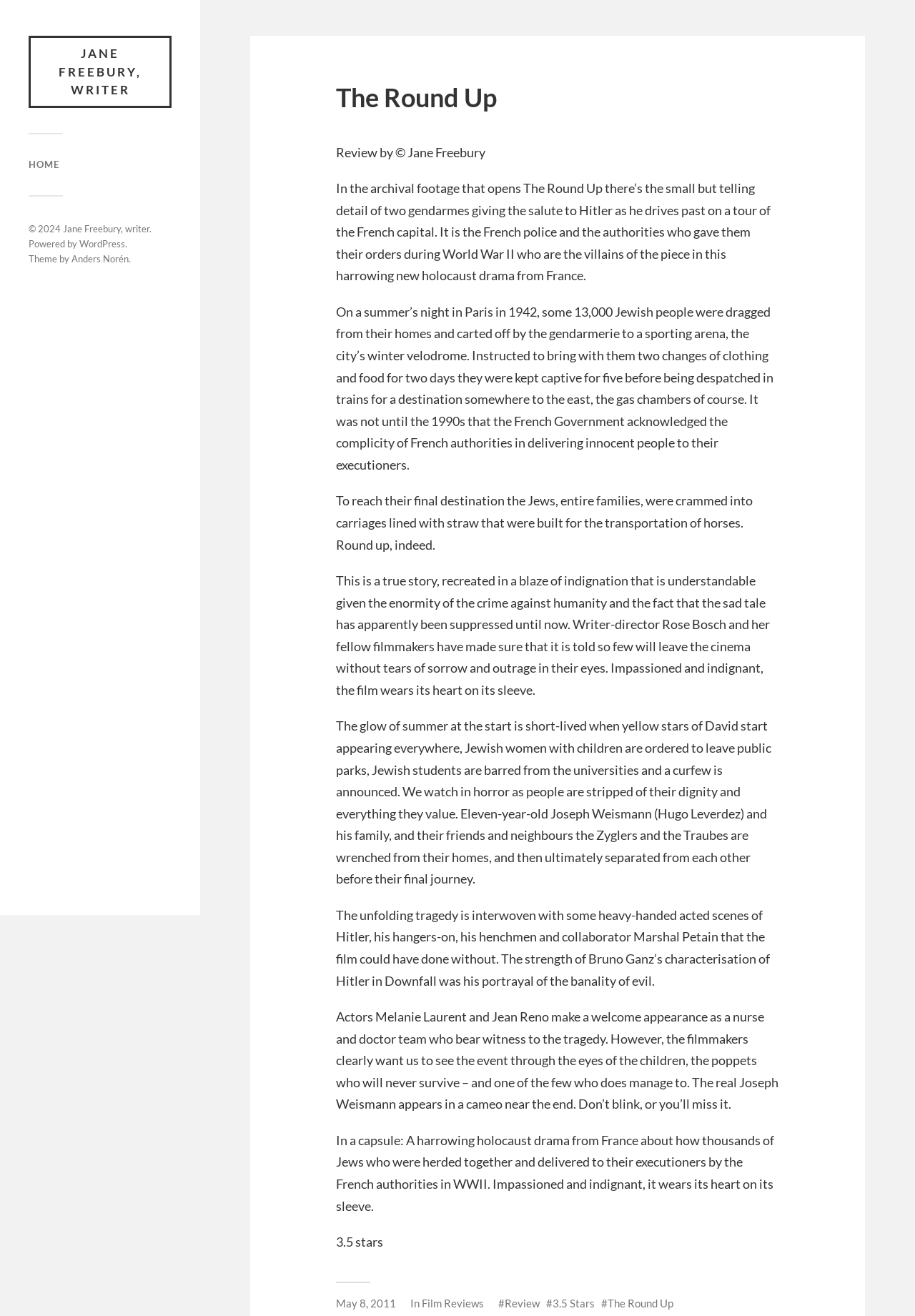Reply to the question below using a single word or brief phrase:
What is the date of this review?

May 8, 2011